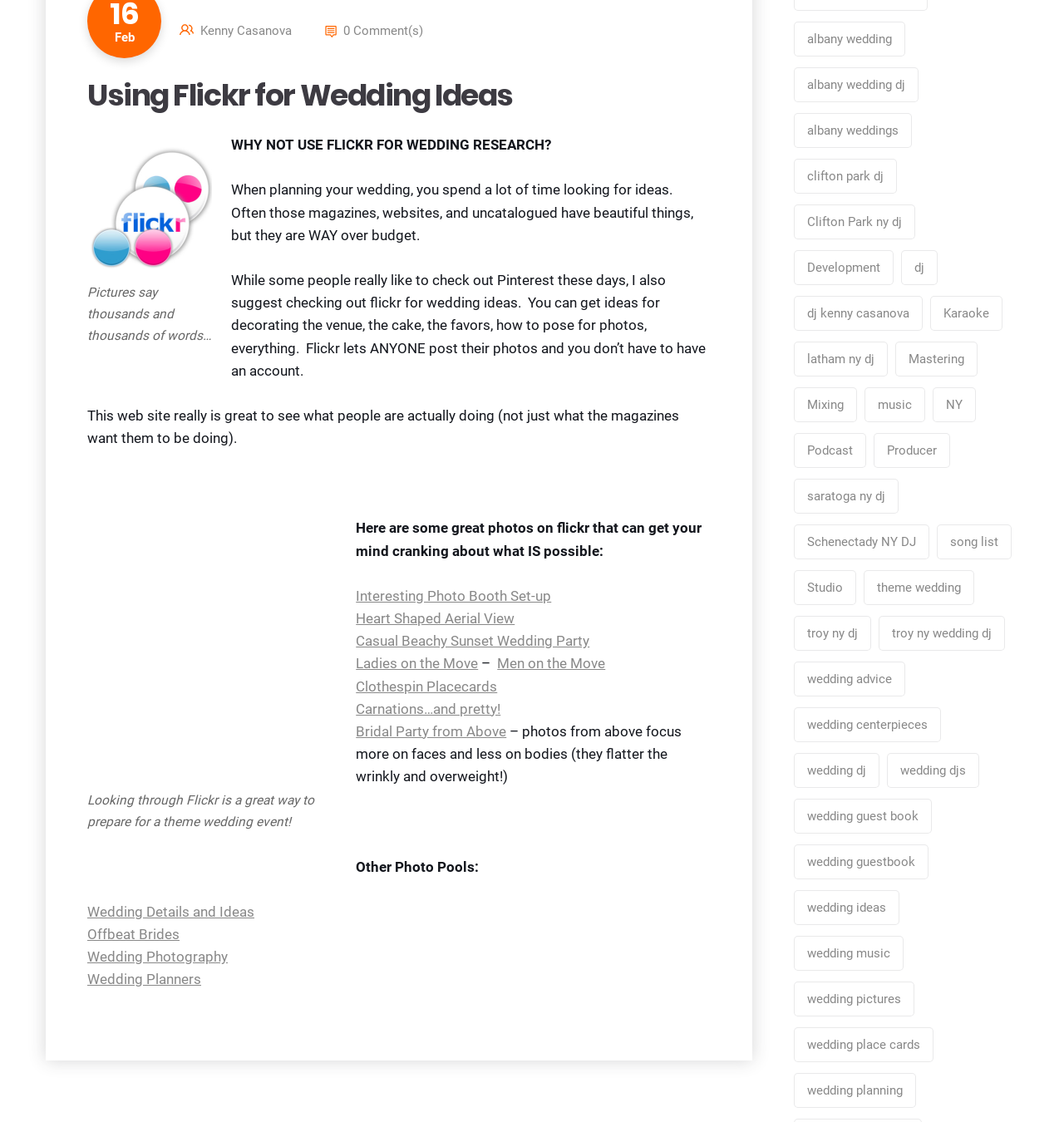Identify the bounding box coordinates of the clickable region required to complete the instruction: "Click on 'Using Flickr for Wedding Ideas'". The coordinates should be given as four float numbers within the range of 0 and 1, i.e., [left, top, right, bottom].

[0.082, 0.01, 0.482, 0.048]